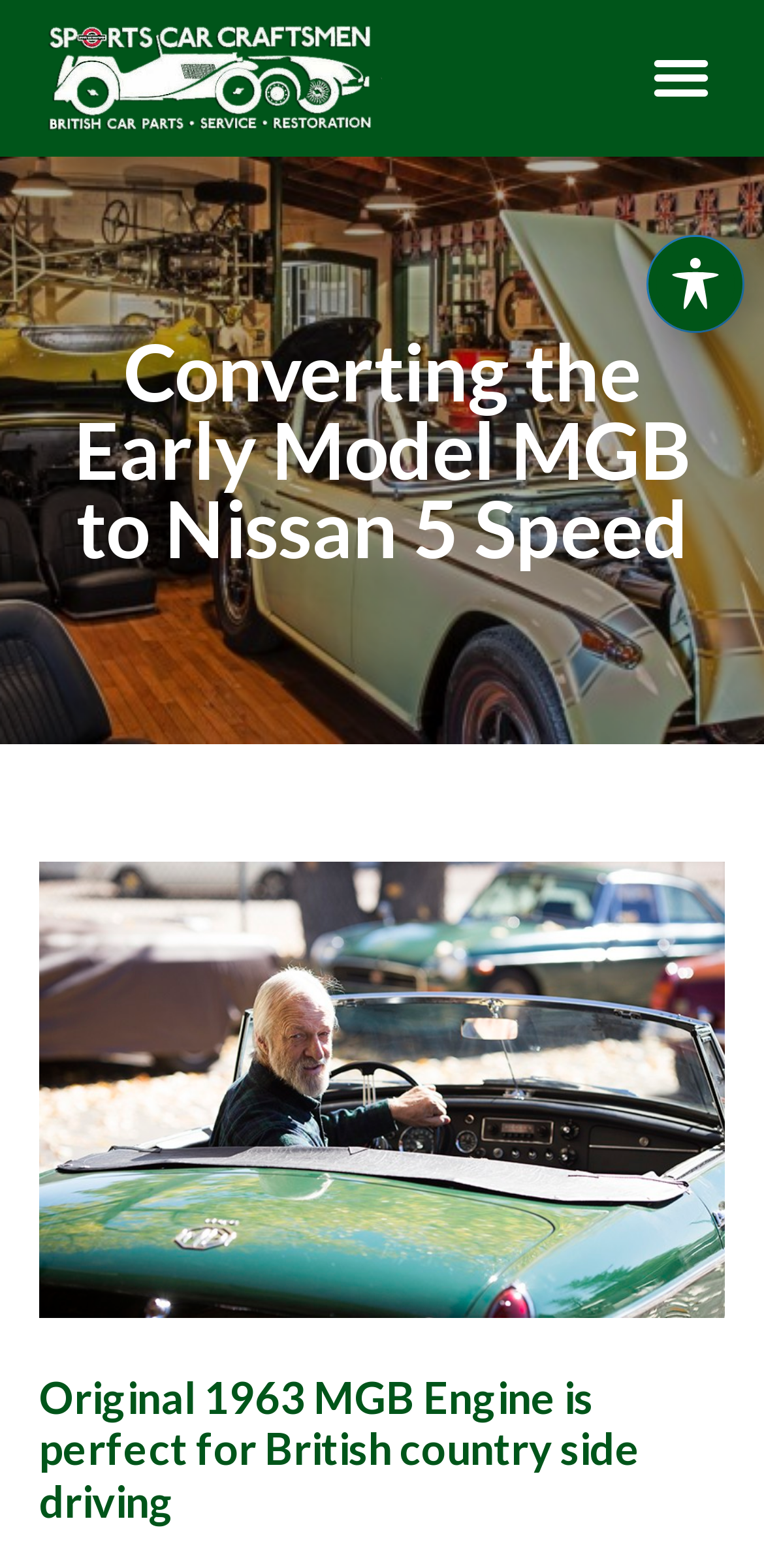Extract the bounding box coordinates for the UI element described as: "Menu".

[0.833, 0.022, 0.949, 0.078]